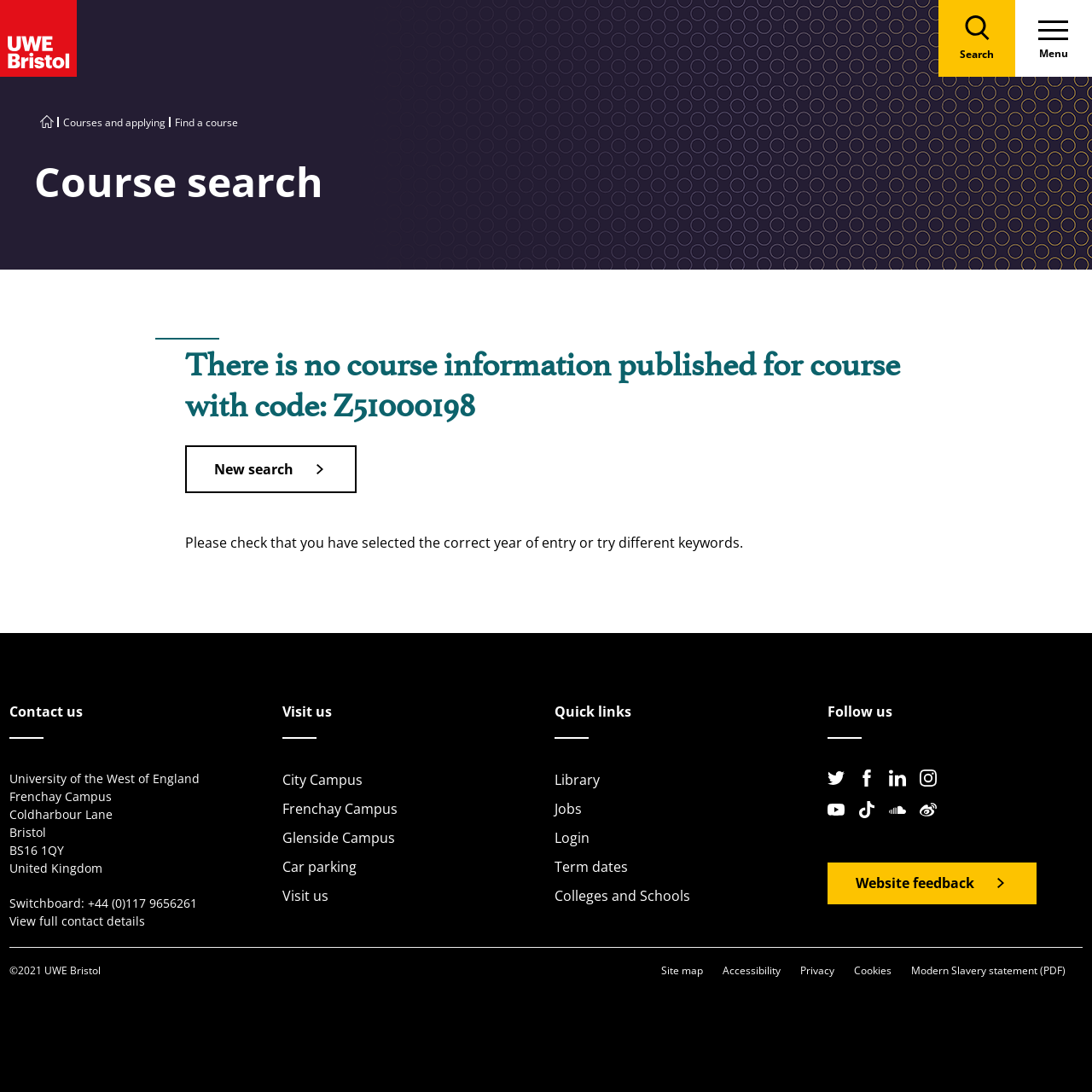How many campuses does the university have?
Based on the visual details in the image, please answer the question thoroughly.

I found the answer by looking at the links under the 'Visit us' heading. There are three links to different campuses: City Campus, Frenchay Campus, and Glenside Campus.